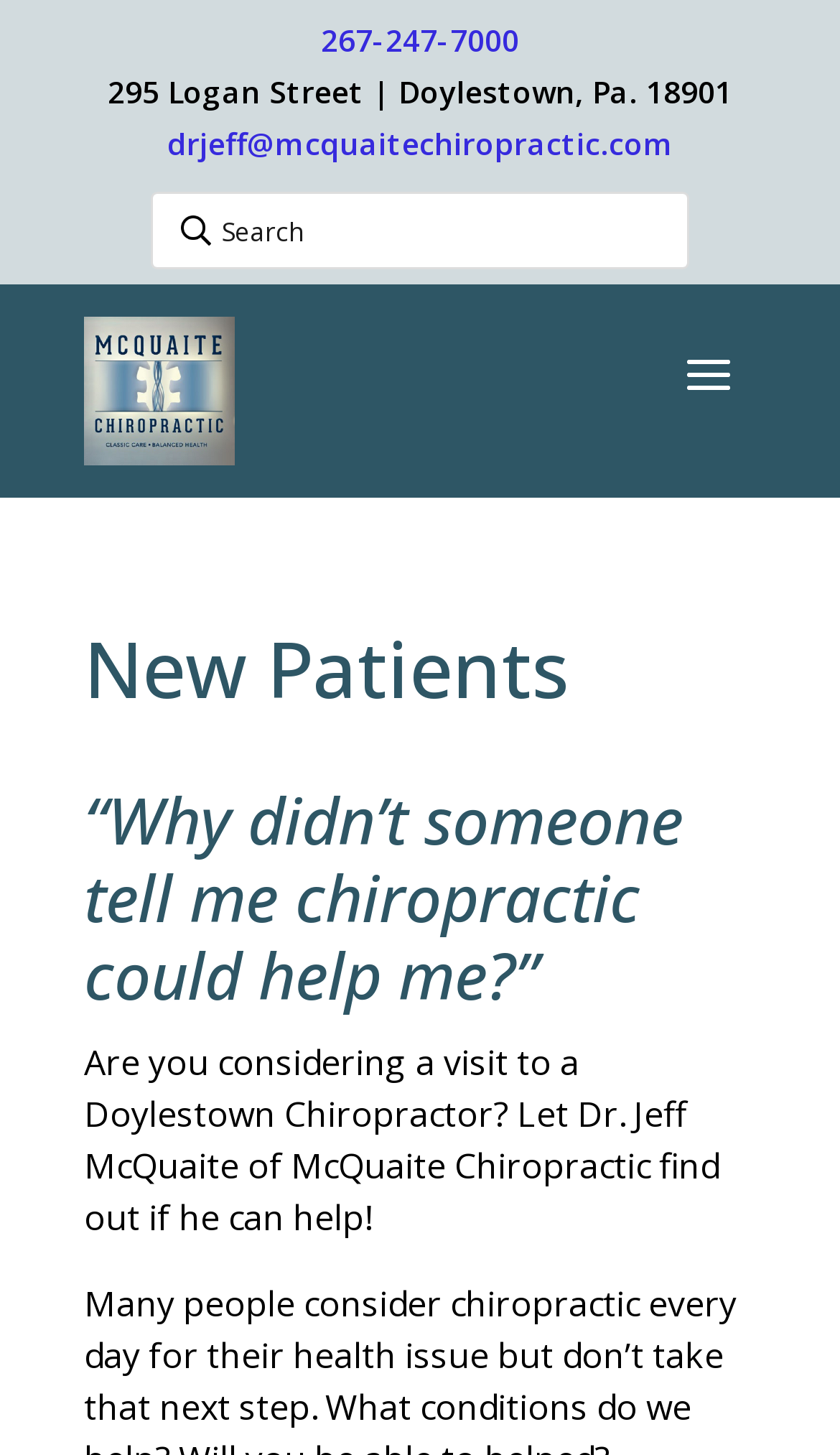Based on the description "name="s" placeholder="Search"", find the bounding box of the specified UI element.

[0.182, 0.133, 0.818, 0.184]